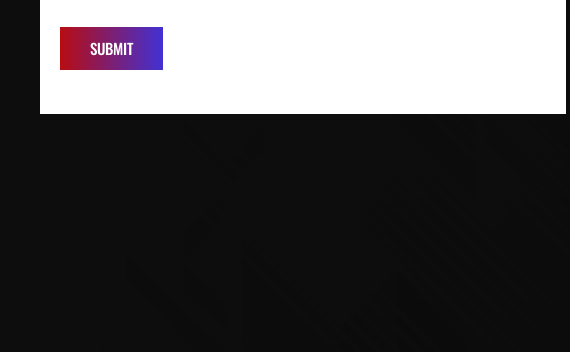Refer to the image and answer the question with as much detail as possible: What is the purpose of the 'SUBMIT' button?

The 'SUBMIT' button is designed for user interaction, likely associated with a form or application process, where users can readily submit their information or preferences, such as requests for services like window tinting.